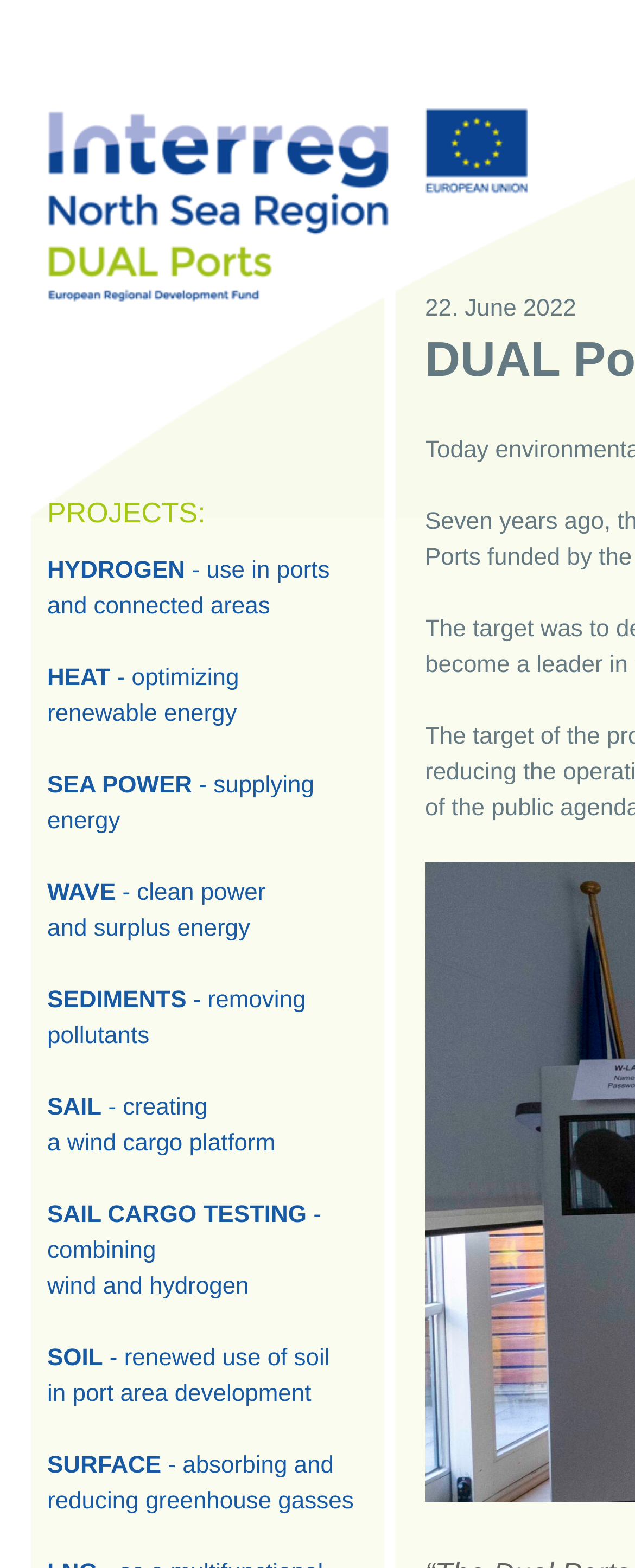Determine the bounding box coordinates for the clickable element to execute this instruction: "learn more about the HEAT project". Provide the coordinates as four float numbers between 0 and 1, i.e., [left, top, right, bottom].

[0.074, 0.424, 0.376, 0.464]